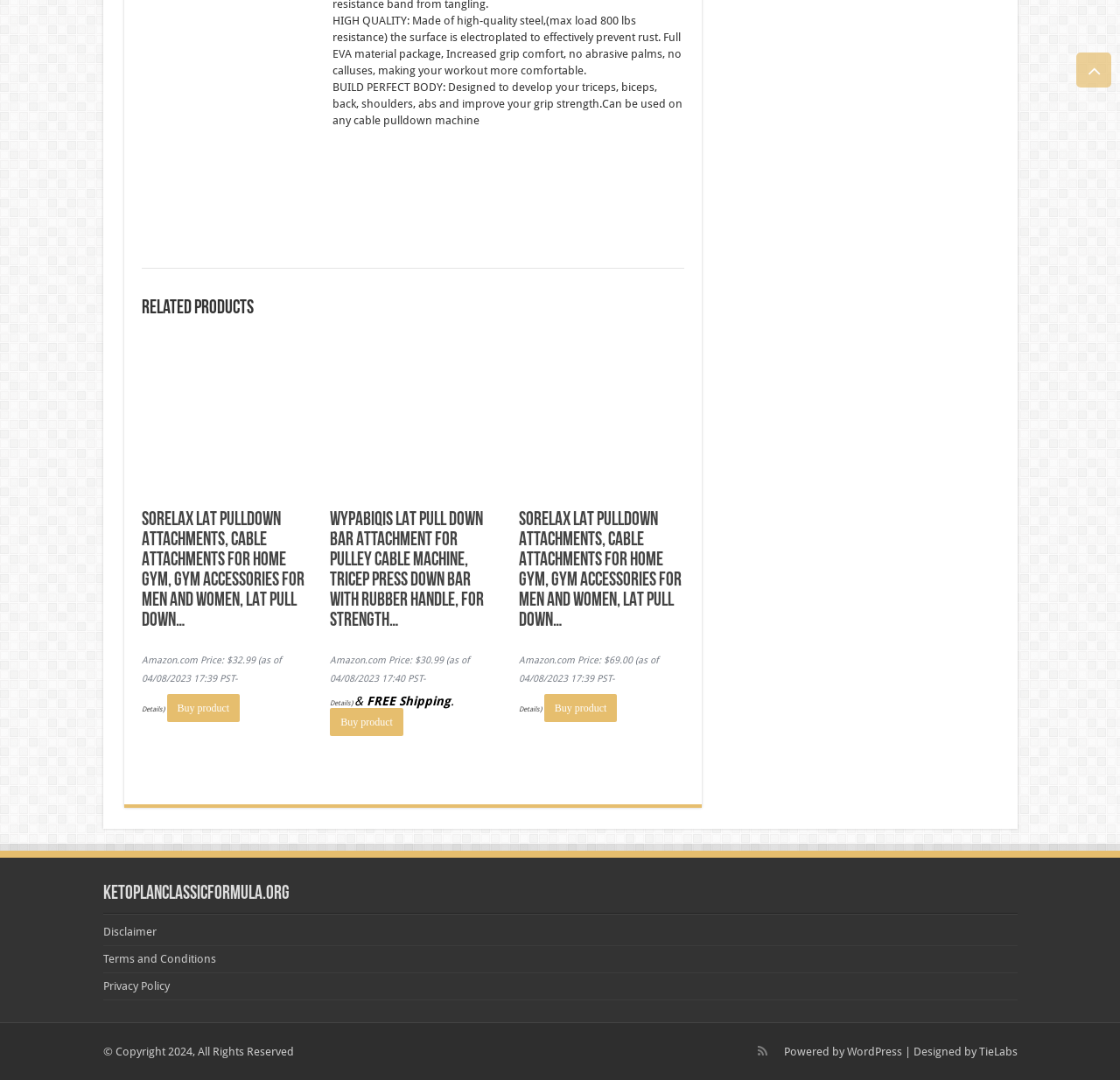Please identify the bounding box coordinates of where to click in order to follow the instruction: "Go to disclaimer page".

[0.092, 0.856, 0.139, 0.869]